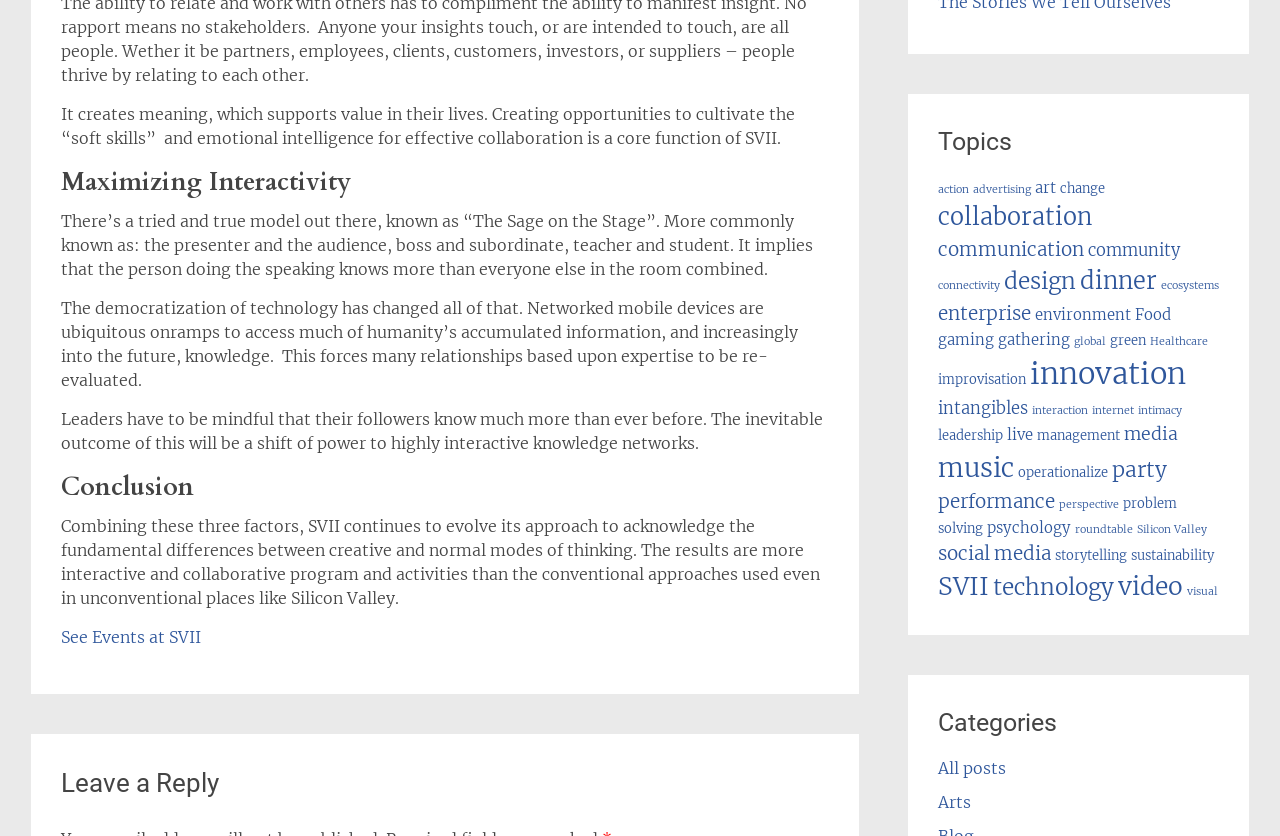What is the relationship between the presenter and the audience in the 'Sage on the Stage' model?
Can you give a detailed and elaborate answer to the question?

The 'Sage on the Stage' model is described as a traditional approach where the presenter is seen as an expert, and the audience is subordinate. This implies a one-way communication flow, where the presenter imparts knowledge to the audience without much interaction or feedback.